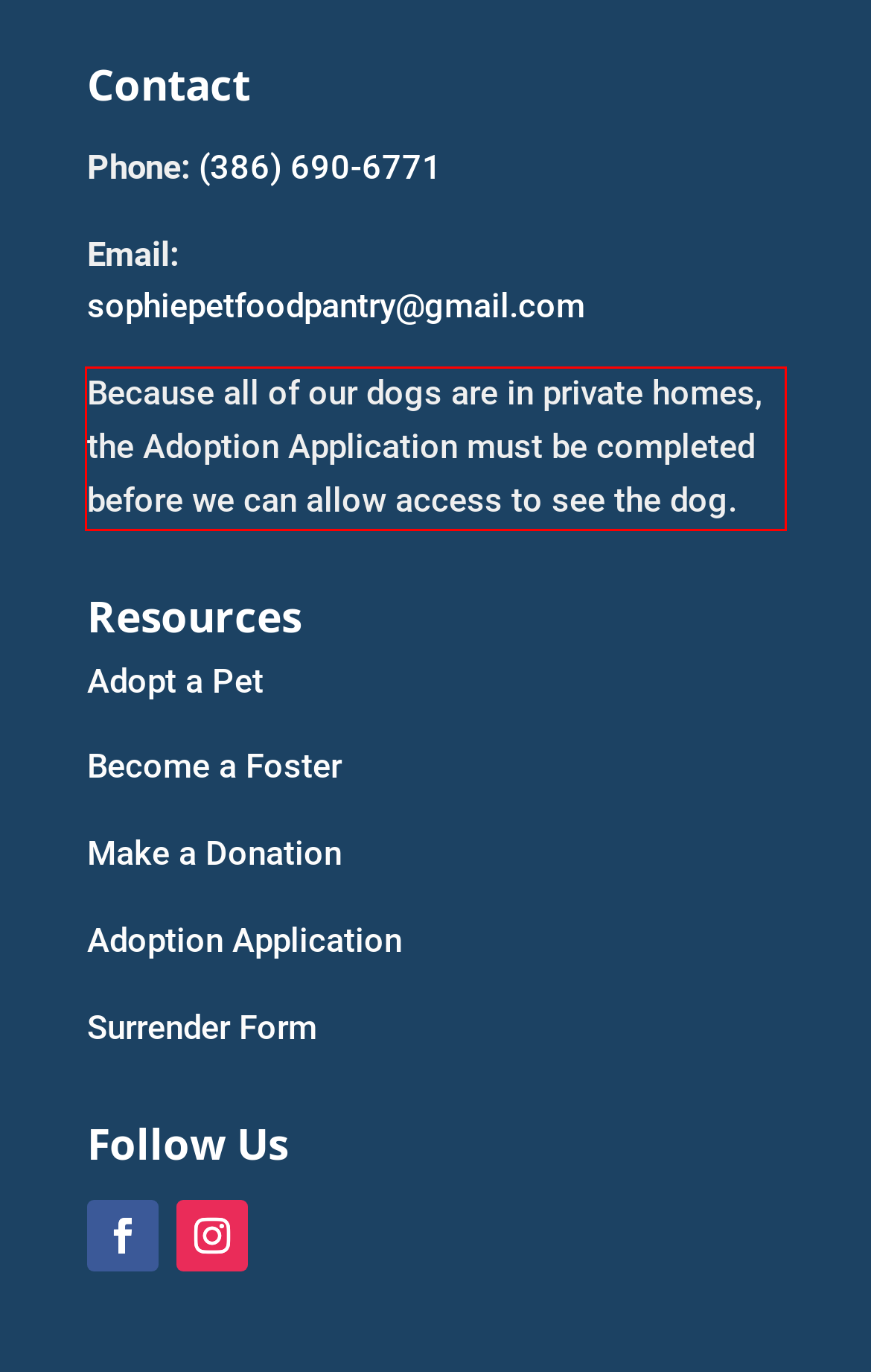Please identify and extract the text from the UI element that is surrounded by a red bounding box in the provided webpage screenshot.

Because all of our dogs are in private homes, the Adoption Application must be completed before we can allow access to see the dog.